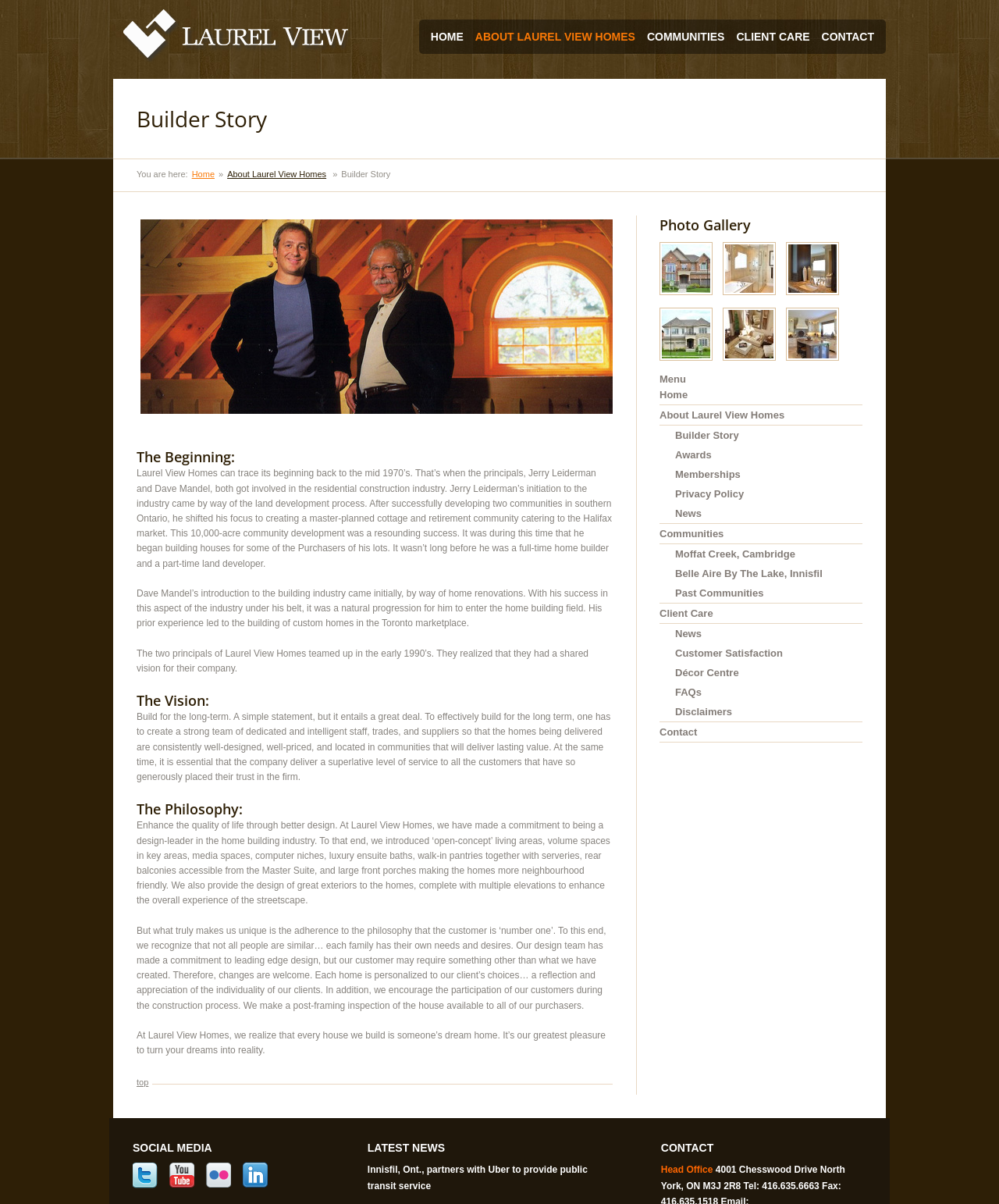Provide an in-depth caption for the elements present on the webpage.

The webpage is about Laurel View Homes, a home builder in Kitchener Waterloo. At the top, there is a logo and a navigation menu with links to different sections of the website, including "HOME", "ABOUT LAUREL VIEW HOMES", "COMMUNITIES", "CLIENT CARE", and "CONTACT". 

Below the navigation menu, there is a heading "Builder Story" followed by a brief introduction to the company's history, which dates back to the mid-1970s. The introduction is accompanied by an image. 

The main content of the page is divided into three sections: "The Beginning", "The Vision", and "The Philosophy". Each section has a heading and a paragraph of text that describes the company's history, vision, and philosophy. There are also several images scattered throughout the page, including a photo gallery with multiple images.

On the right side of the page, there is a menu with links to different sections of the website, including "Home", "About Laurel View Homes", "Builder Story", "Awards", "Memberships", and more. There are also links to specific communities, such as "Moffat Creek, Cambridge" and "Belle Aire By The Lake, Innisfil".

At the bottom of the page, there are three columns of text and links. The left column has links to social media platforms, the middle column has latest news articles, and the right column has contact information, including the head office address.